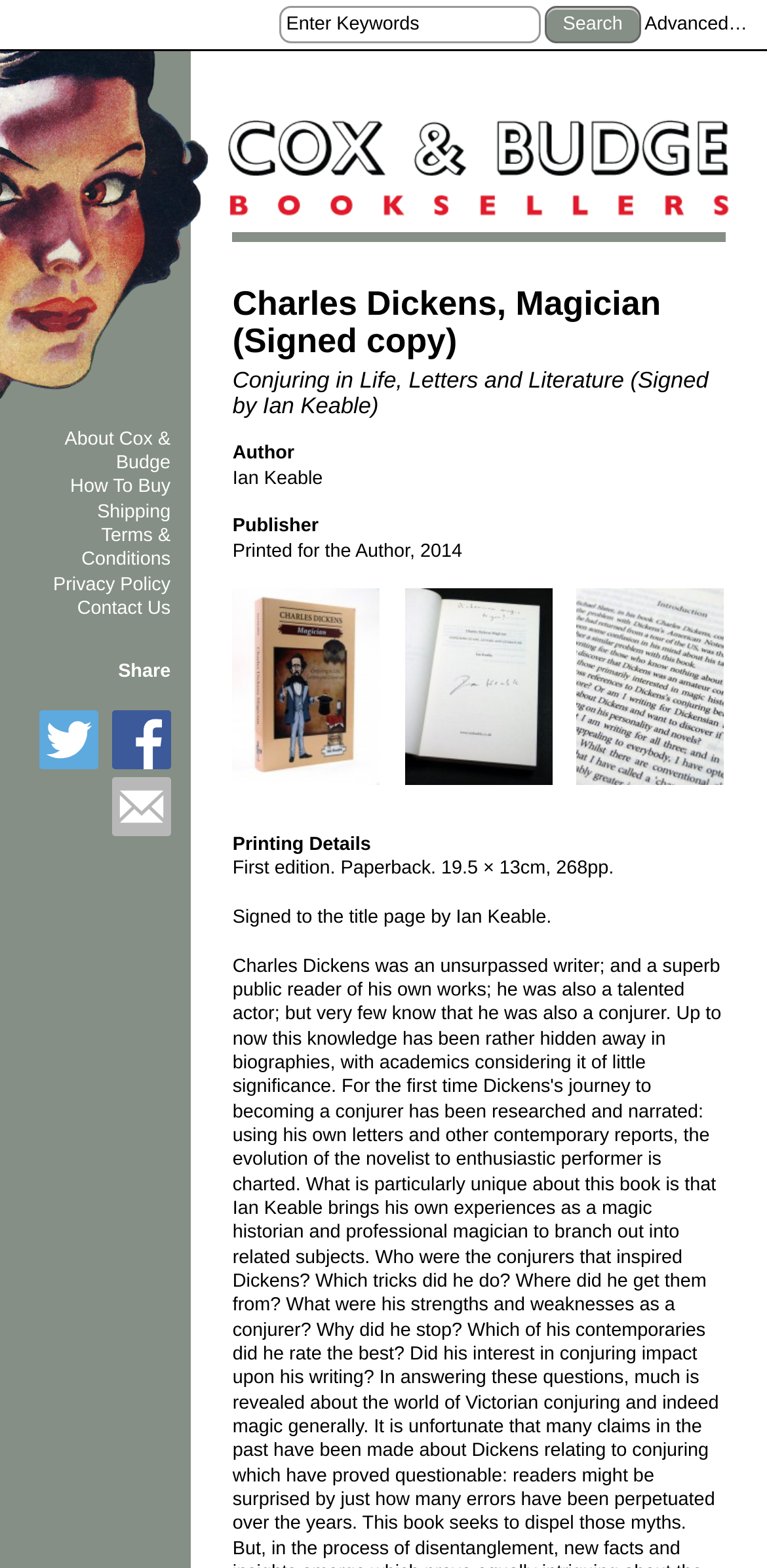Write a detailed summary of the webpage, including text, images, and layout.

This webpage is about a book titled "Charles Dickens, Magician (Signed copy)" by Ian Keable, published by Printed for the Author in 2014. At the top, there is a search box with a "Search" button and an "Advanced…" link to the right. Below the search box, there is a link to "Cox & Budge Booksellers" with an accompanying image of the bookseller's logo.

The main content of the page is divided into sections. The first section displays the book title, "Charles Dickens, Magician (Signed copy)", and its subtitle, "Conjuring in Life, Letters and Literature (Signed by Ian Keable)". Below this, there are headings for "Author" and "Publisher", with the publisher's information, "Printed for the Author, 2014", displayed below.

There are three identical links to the book title, each with an accompanying image, arranged horizontally across the page. These links are followed by a section titled "Printing Details", which includes information about the book's edition, size, and page count, as well as a note that the book is signed by the author.

On the left side of the page, there are several links to other pages, including "About Cox & Budge", "How To Buy", "Shipping", "Terms & Conditions", "Privacy Policy", and "Contact Us". At the bottom left, there is a "Share" section with links to share the page on Twitter, like the page, or email the link, each with an accompanying image.